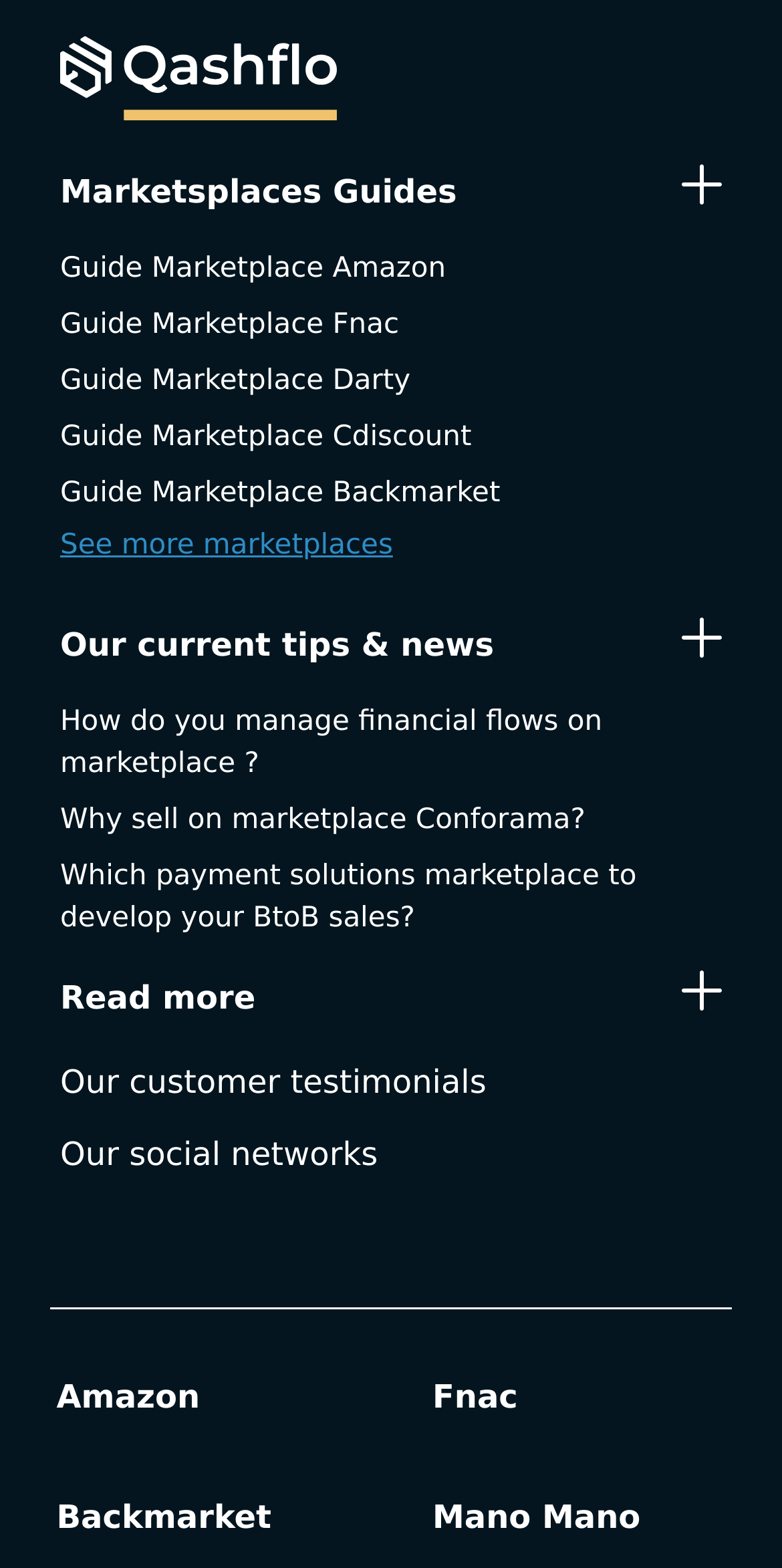Show the bounding box coordinates for the element that needs to be clicked to execute the following instruction: "Click on Guide Marketplace Amazon". Provide the coordinates in the form of four float numbers between 0 and 1, i.e., [left, top, right, bottom].

[0.077, 0.161, 0.57, 0.182]